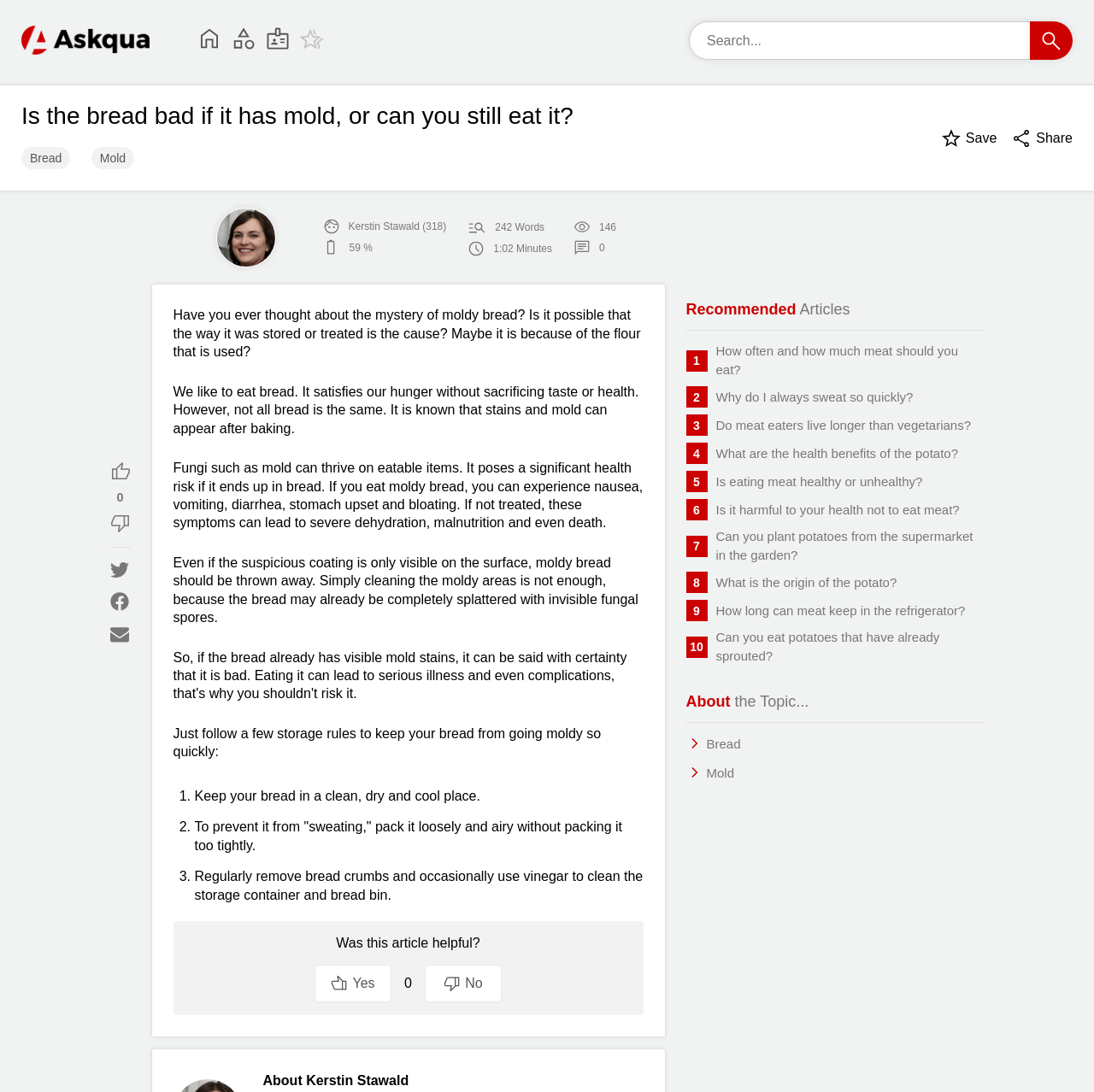Please specify the bounding box coordinates in the format (top-left x, top-left y, bottom-right x, bottom-right y), with values ranging from 0 to 1. Identify the bounding box for the UI component described as follows: Bread

[0.02, 0.135, 0.064, 0.155]